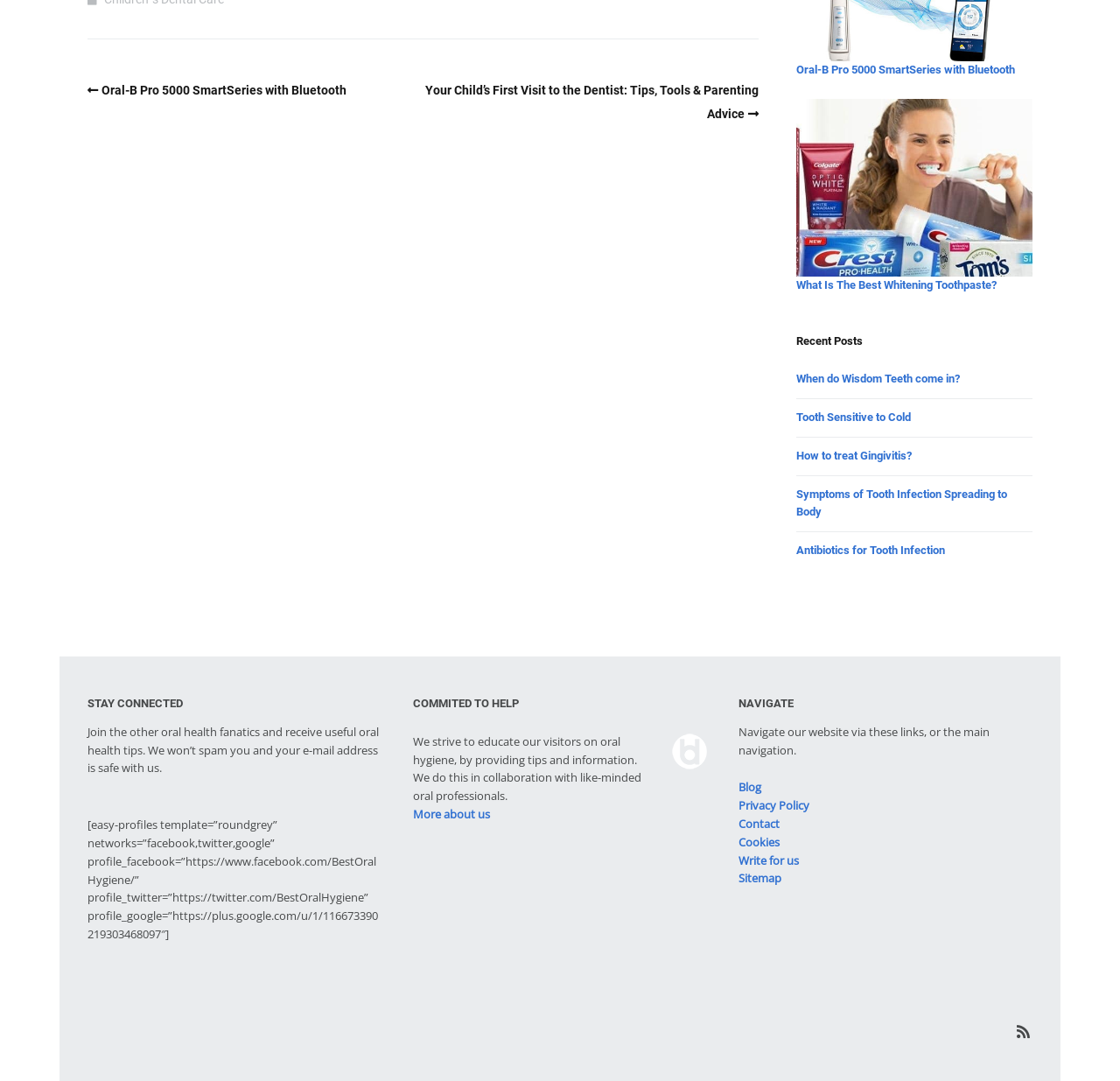What is the name of the toothpaste mentioned on the website?
Provide an in-depth and detailed explanation in response to the question.

I identified this answer by examining the links and text on the webpage, which mention the Oral-B Pro 5000 SmartSeries with Bluetooth toothpaste.